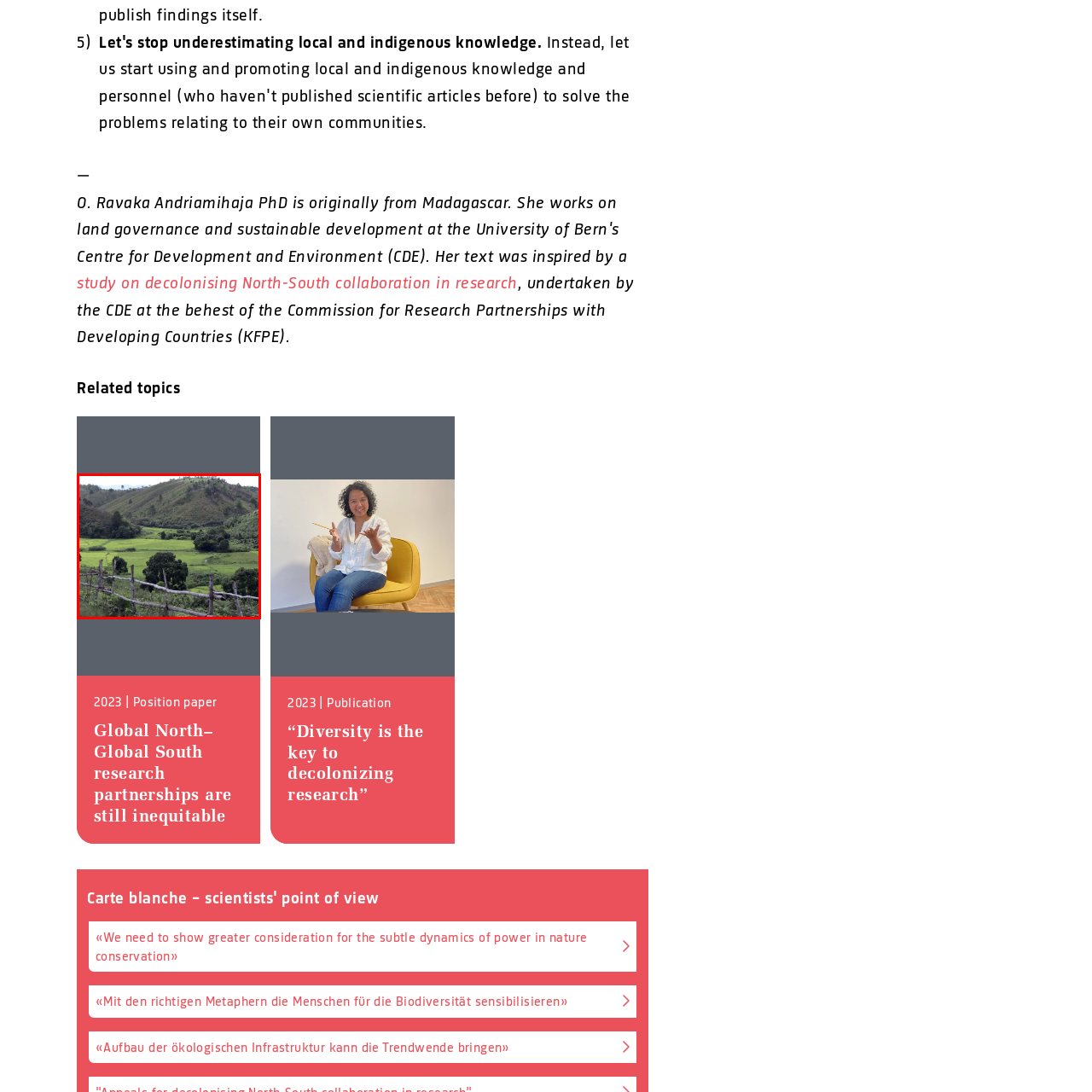What is the theme reflected in this peaceful setting?
Look closely at the image contained within the red bounding box and answer the question in detail, using the visual information present.

The caption states that this peaceful setting reflects the themes of environmental sustainability and collaboration often discussed in research about fostering equitable partnerships in Global North–Global South contexts.